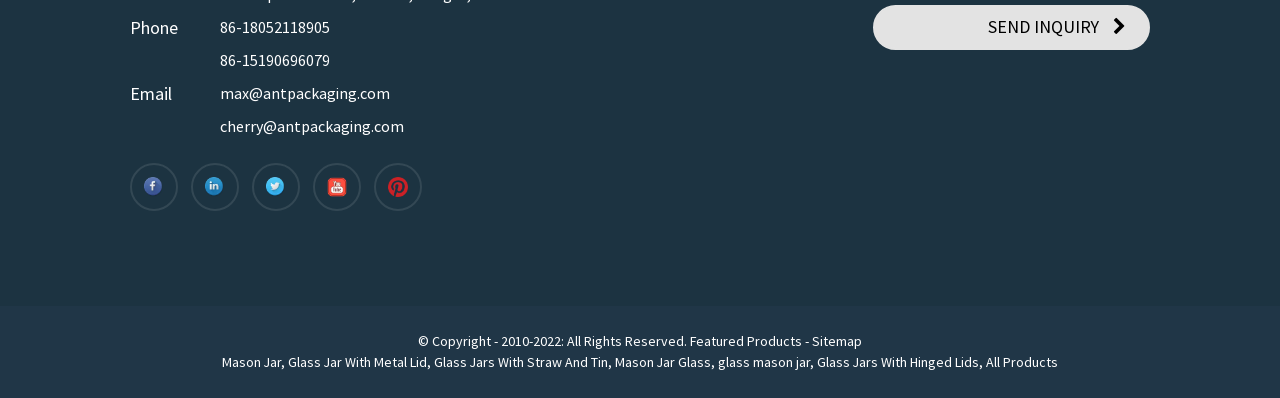Please locate the bounding box coordinates of the element that should be clicked to achieve the given instruction: "Click the phone number 86-18052118905".

[0.172, 0.043, 0.258, 0.093]